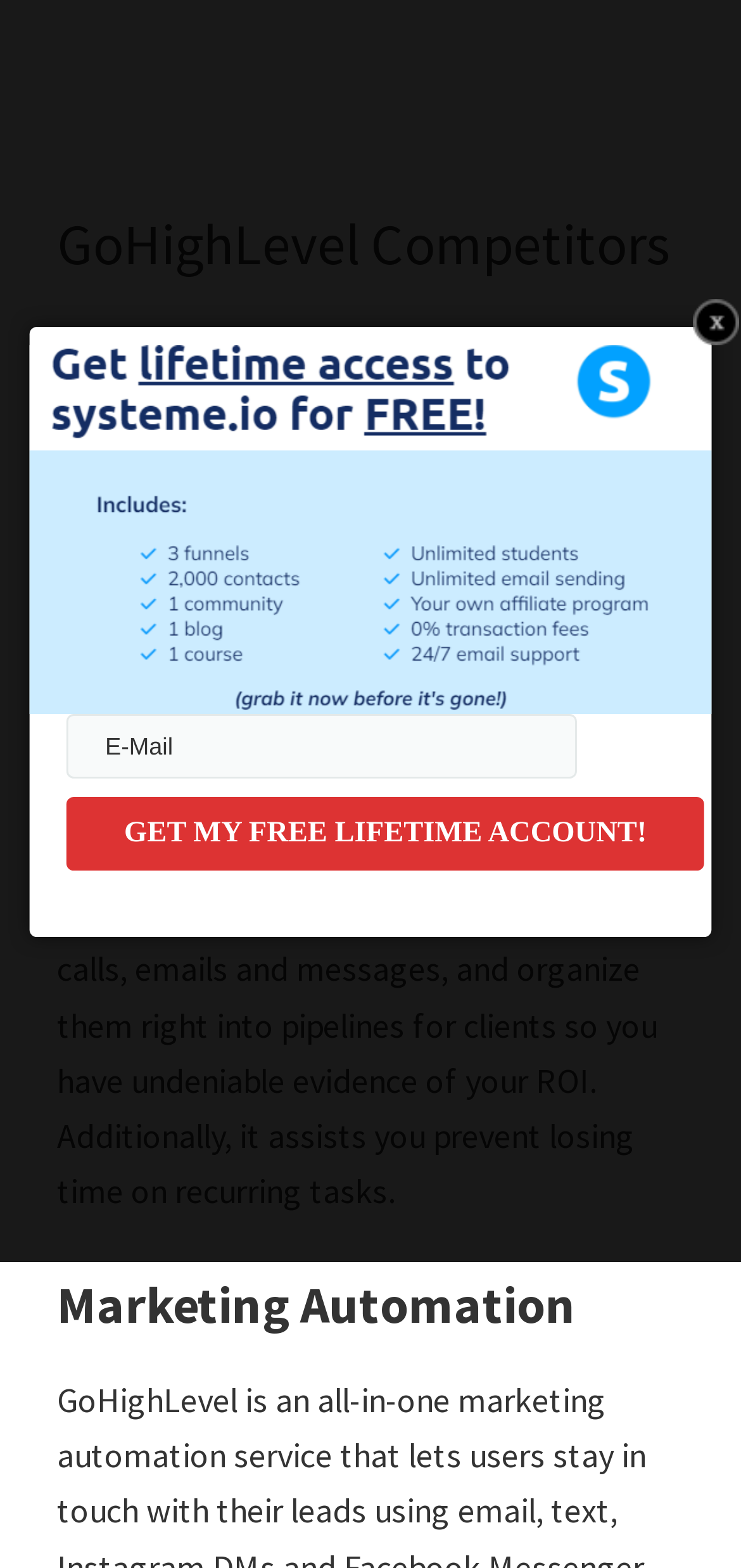What is the topic of the section with the heading 'Marketing Automation'?
Using the image as a reference, deliver a detailed and thorough answer to the question.

The section with the heading 'Marketing Automation' is likely to discuss the marketing automation features of GoHighLevel, which is an all-in-one sales and advertising platform.